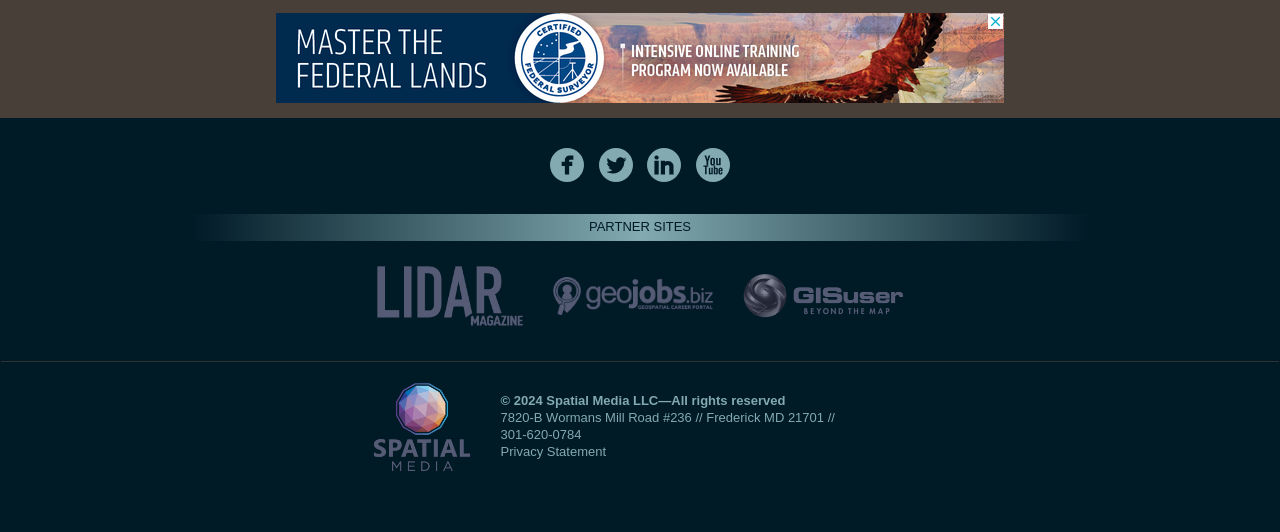What is the name of the company that owns the website? Please answer the question using a single word or phrase based on the image.

Spatial Media LLC